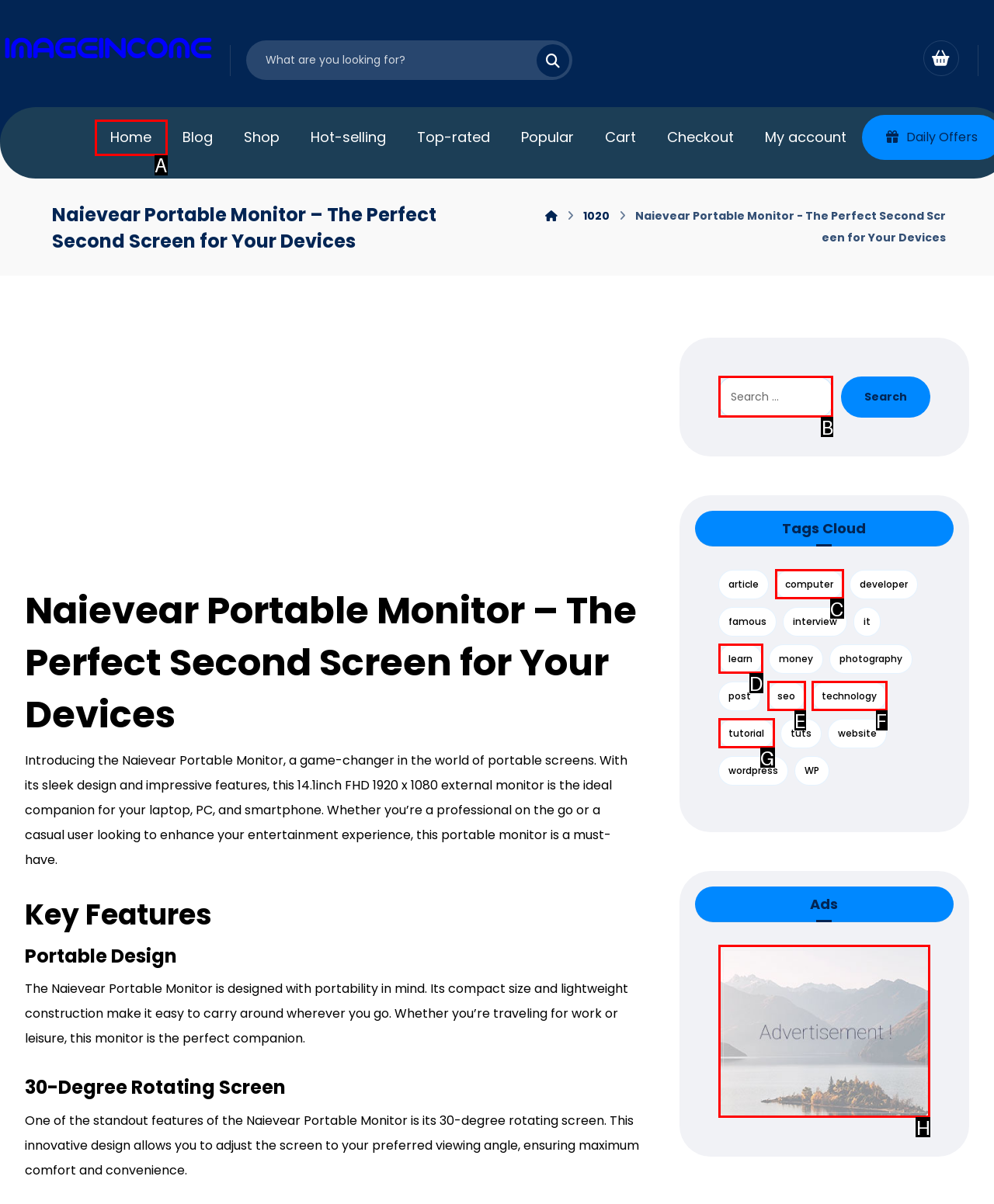Select the option that corresponds to the description: name="s" placeholder="Search …"
Respond with the letter of the matching choice from the options provided.

B